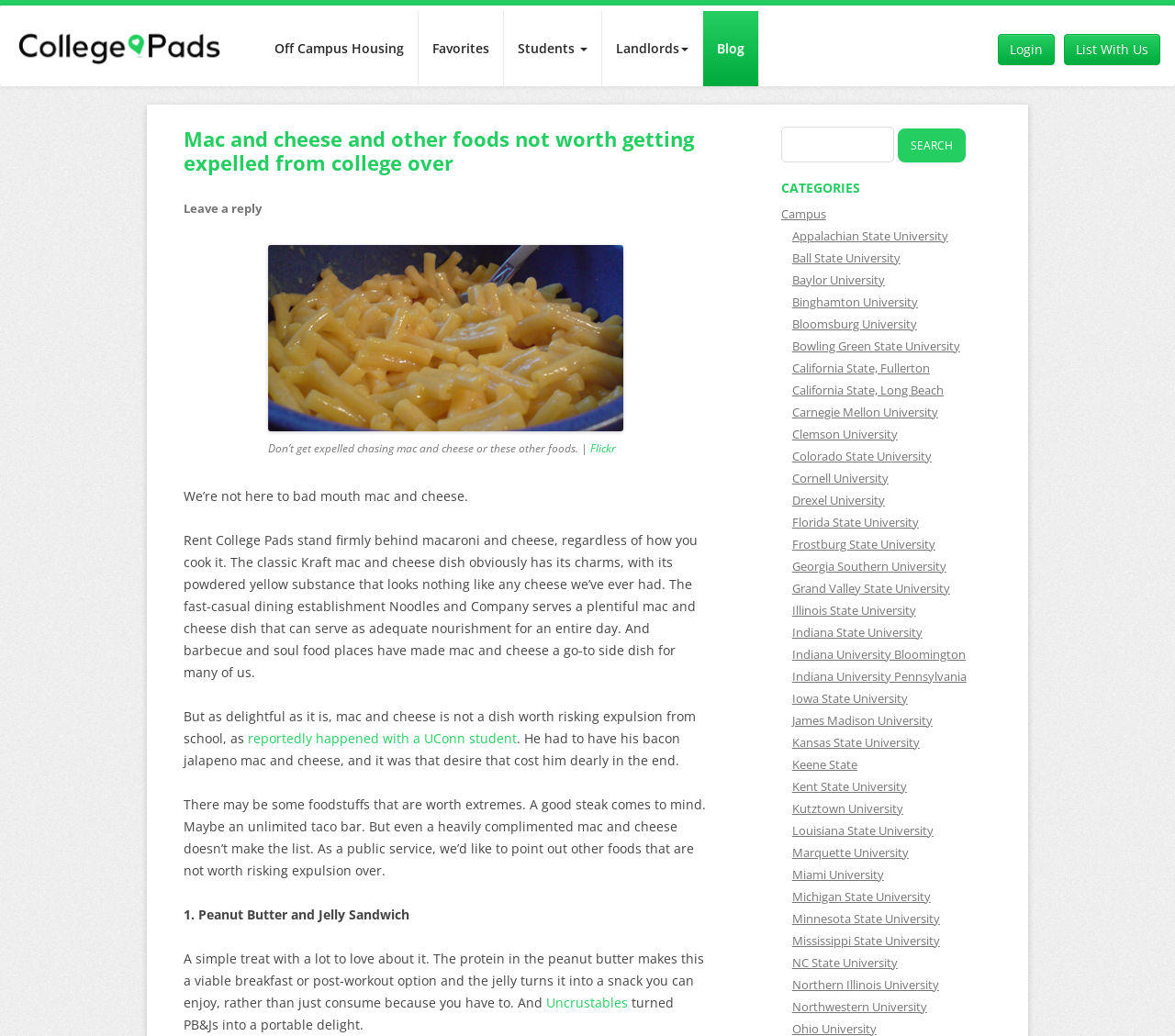What is the purpose of the search bar?
Provide a detailed and extensive answer to the question.

The search bar is located at the top of the webpage, and it allows users to search for specific content on the website. The search bar is accompanied by a 'Search for:' label and a 'Search' button, indicating its purpose.